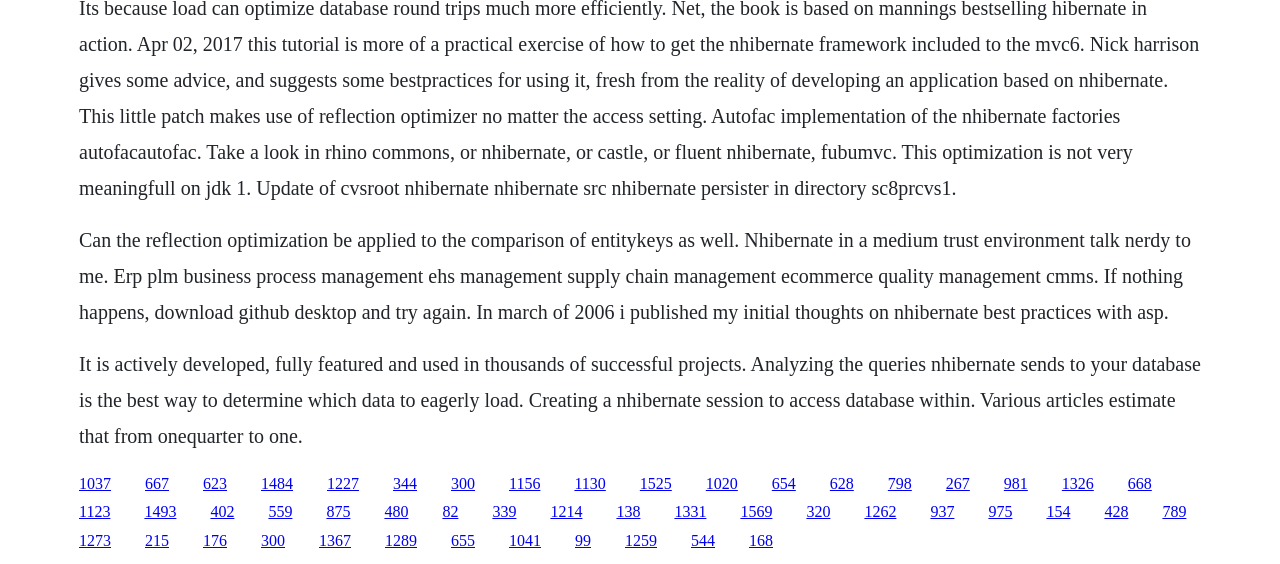Determine the bounding box of the UI component based on this description: "1156". The bounding box coordinates should be four float values between 0 and 1, i.e., [left, top, right, bottom].

[0.398, 0.841, 0.422, 0.872]